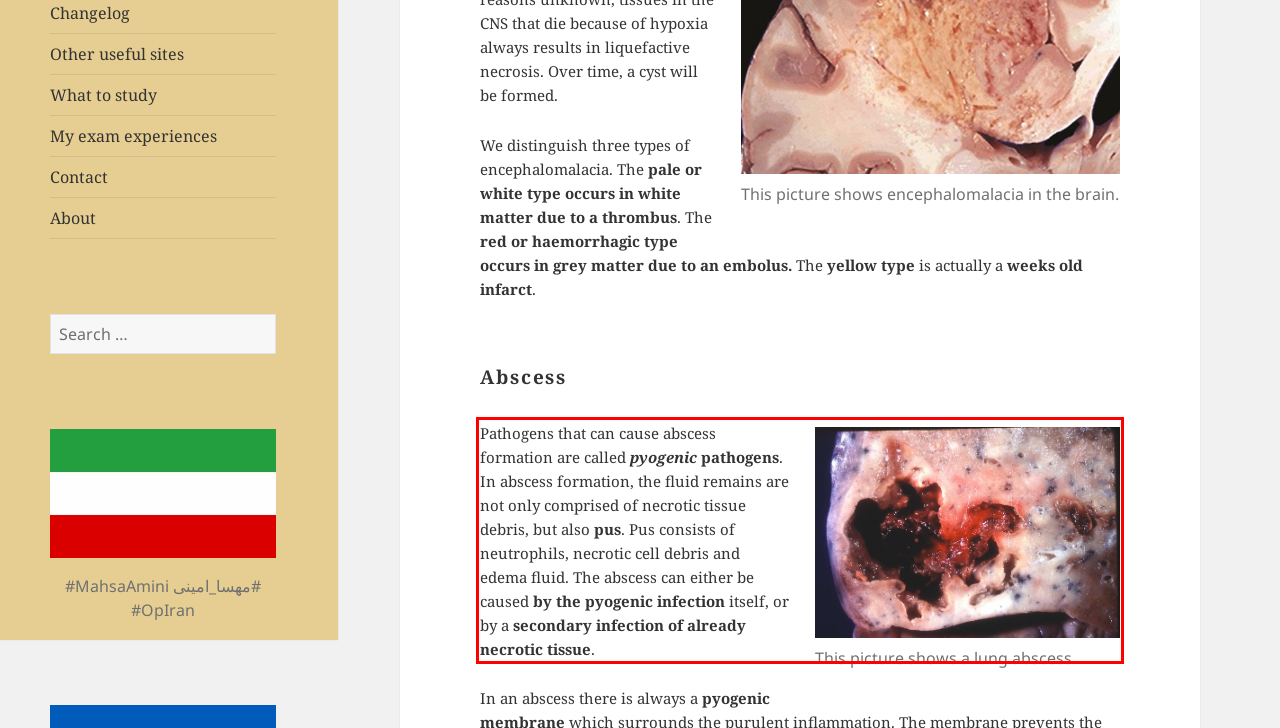Within the screenshot of a webpage, identify the red bounding box and perform OCR to capture the text content it contains.

Pathogens that can cause abscess formation are called pyogenic pathogens. In abscess formation, the fluid remains are not only comprised of necrotic tissue debris, but also pus. Pus consists of neutrophils, necrotic cell debris and edema fluid. The abscess can either be caused by the pyogenic infection itself, or by a secondary infection of already necrotic tissue.